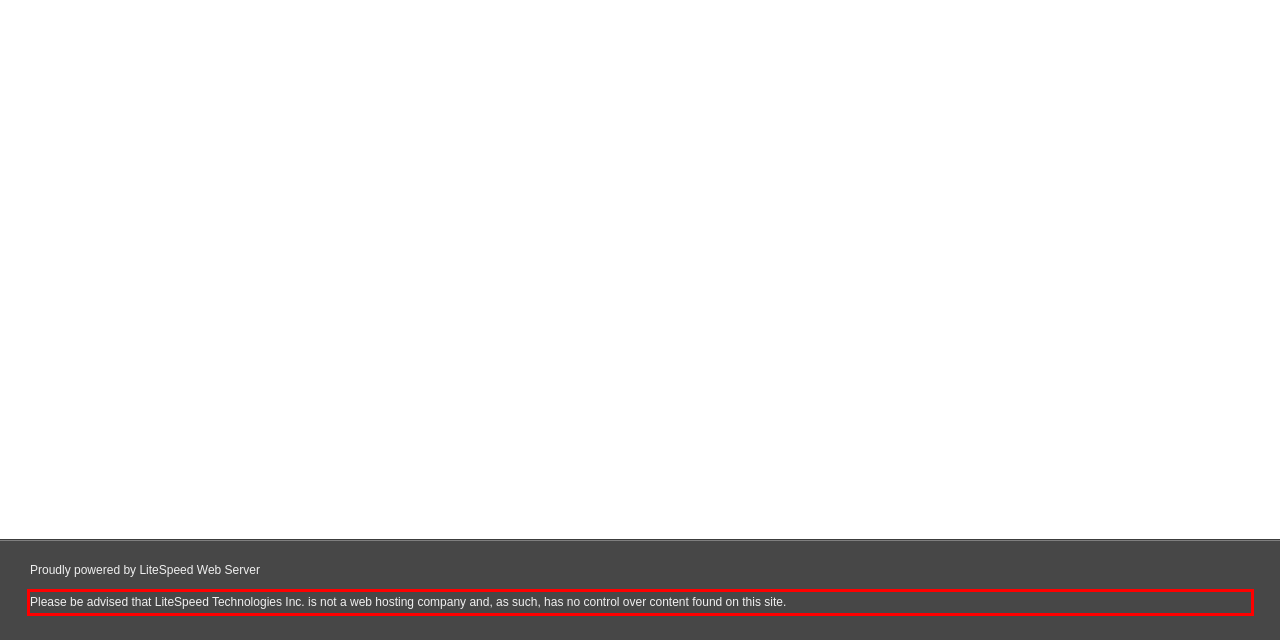Given the screenshot of a webpage, identify the red rectangle bounding box and recognize the text content inside it, generating the extracted text.

Please be advised that LiteSpeed Technologies Inc. is not a web hosting company and, as such, has no control over content found on this site.